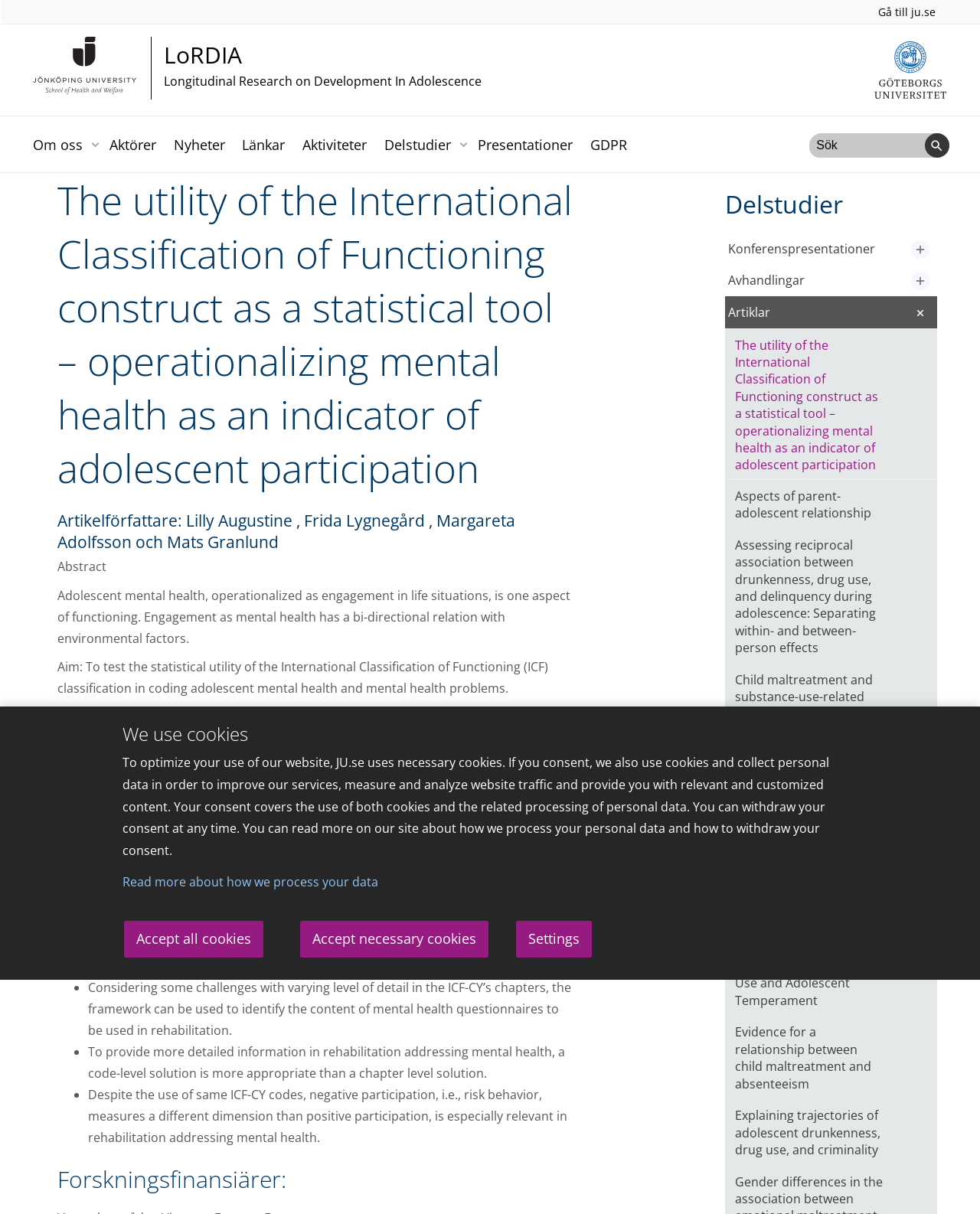Who are the authors of the article?
From the screenshot, supply a one-word or short-phrase answer.

Lilly Augustine, Frida Lygnegård, Margareta Adolfsson, and Mats Granlund